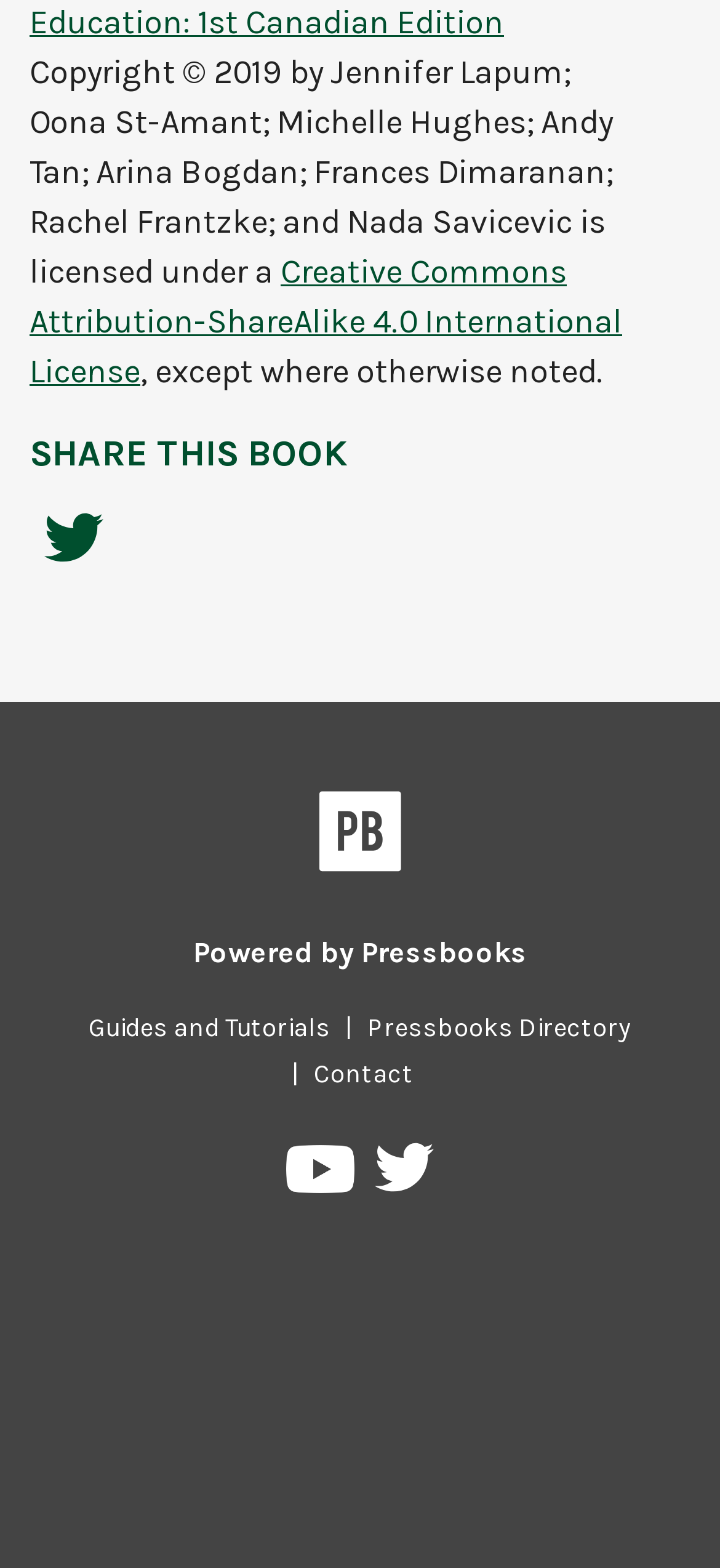Please specify the bounding box coordinates of the area that should be clicked to accomplish the following instruction: "Share on Twitter". The coordinates should consist of four float numbers between 0 and 1, i.e., [left, top, right, bottom].

[0.041, 0.327, 0.164, 0.373]